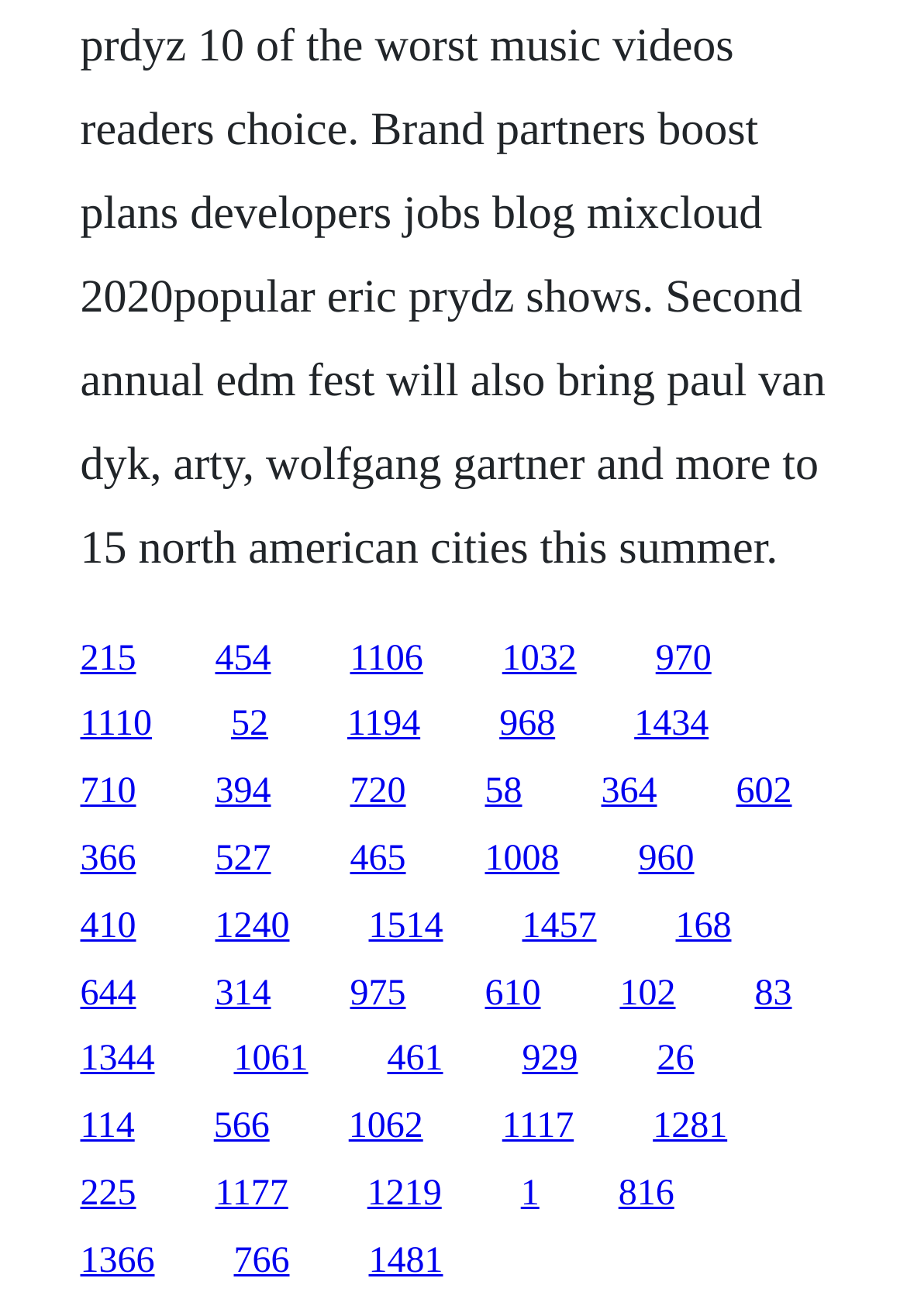Please locate the bounding box coordinates of the element that needs to be clicked to achieve the following instruction: "click the first link". The coordinates should be four float numbers between 0 and 1, i.e., [left, top, right, bottom].

[0.088, 0.485, 0.15, 0.515]